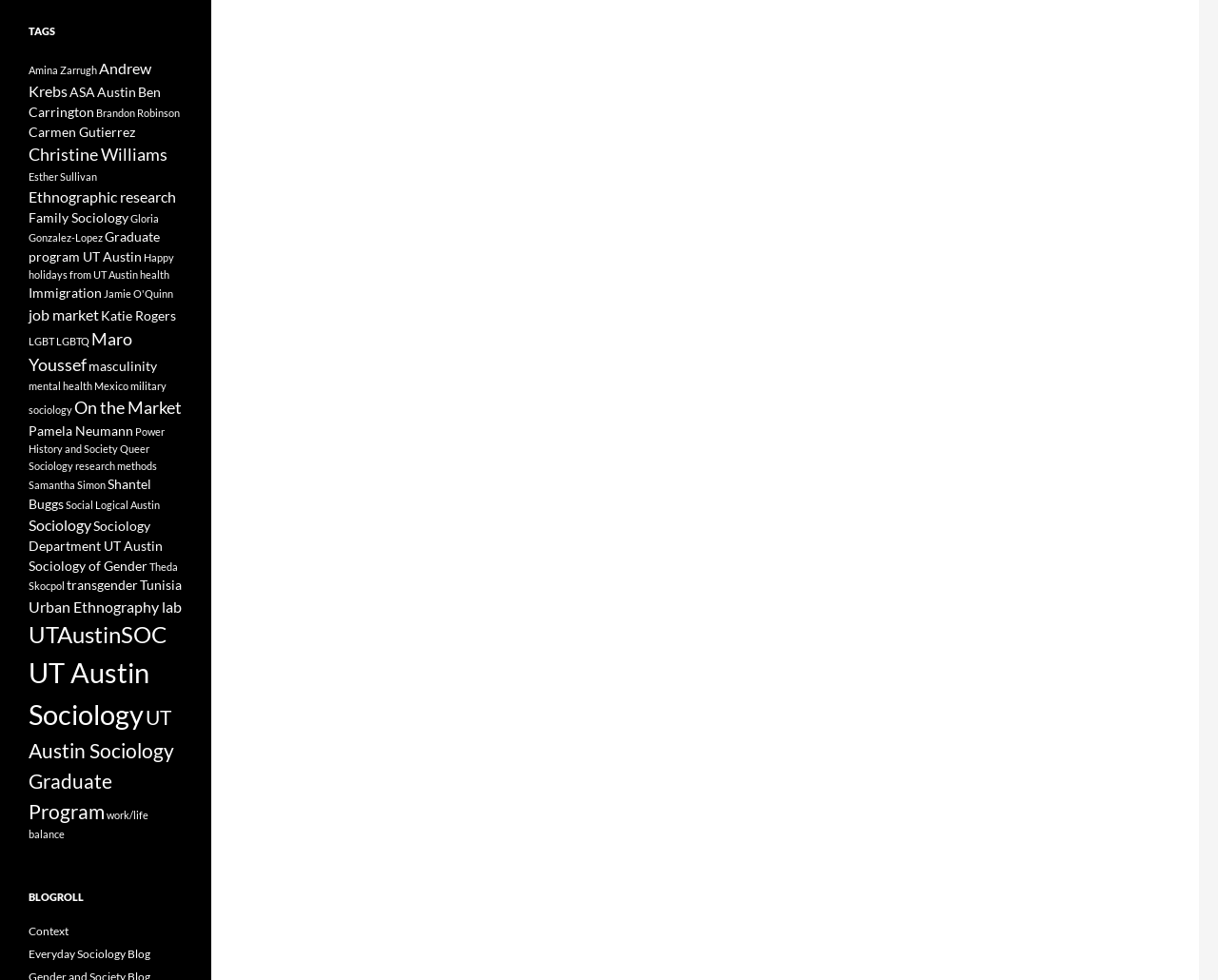Please identify the bounding box coordinates of the region to click in order to complete the task: "Explore UT Austin Sociology". The coordinates must be four float numbers between 0 and 1, specified as [left, top, right, bottom].

[0.023, 0.669, 0.123, 0.746]